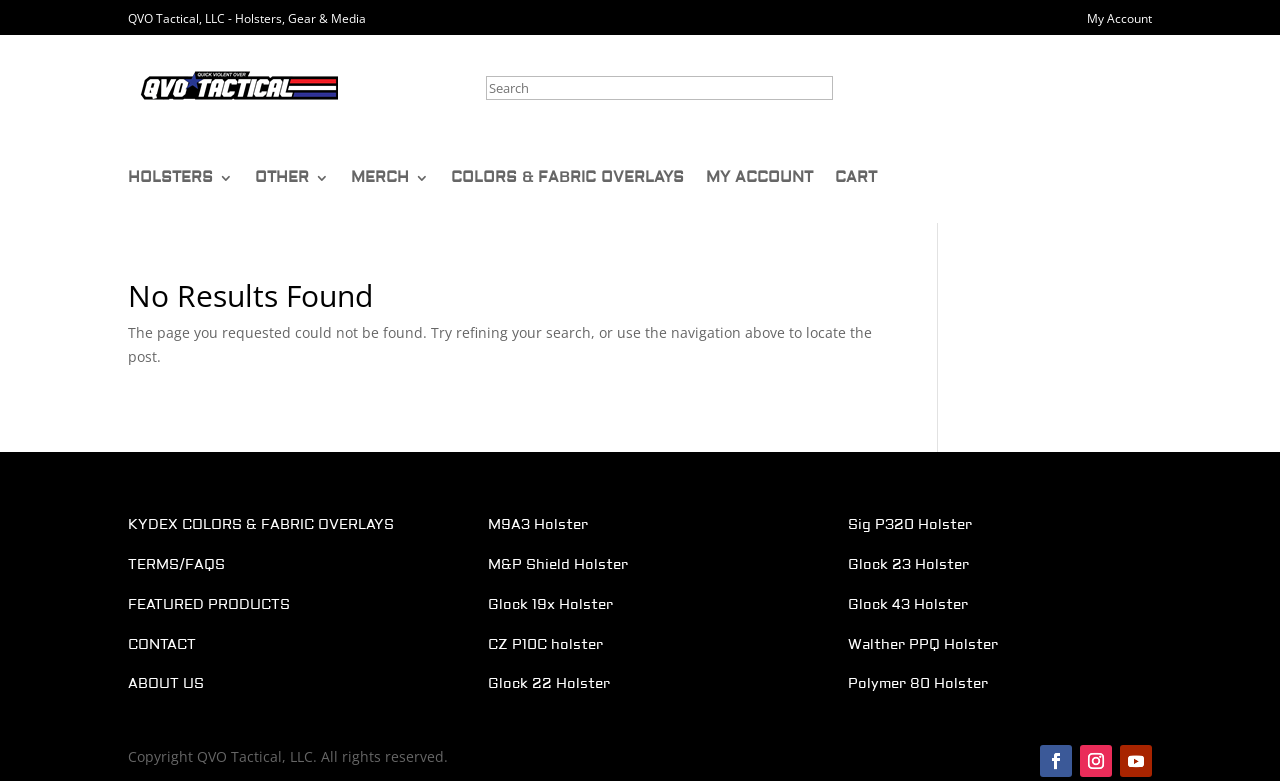Please identify the bounding box coordinates of the region to click in order to complete the task: "View HOLSTERS 3". The coordinates must be four float numbers between 0 and 1, specified as [left, top, right, bottom].

[0.1, 0.219, 0.182, 0.248]